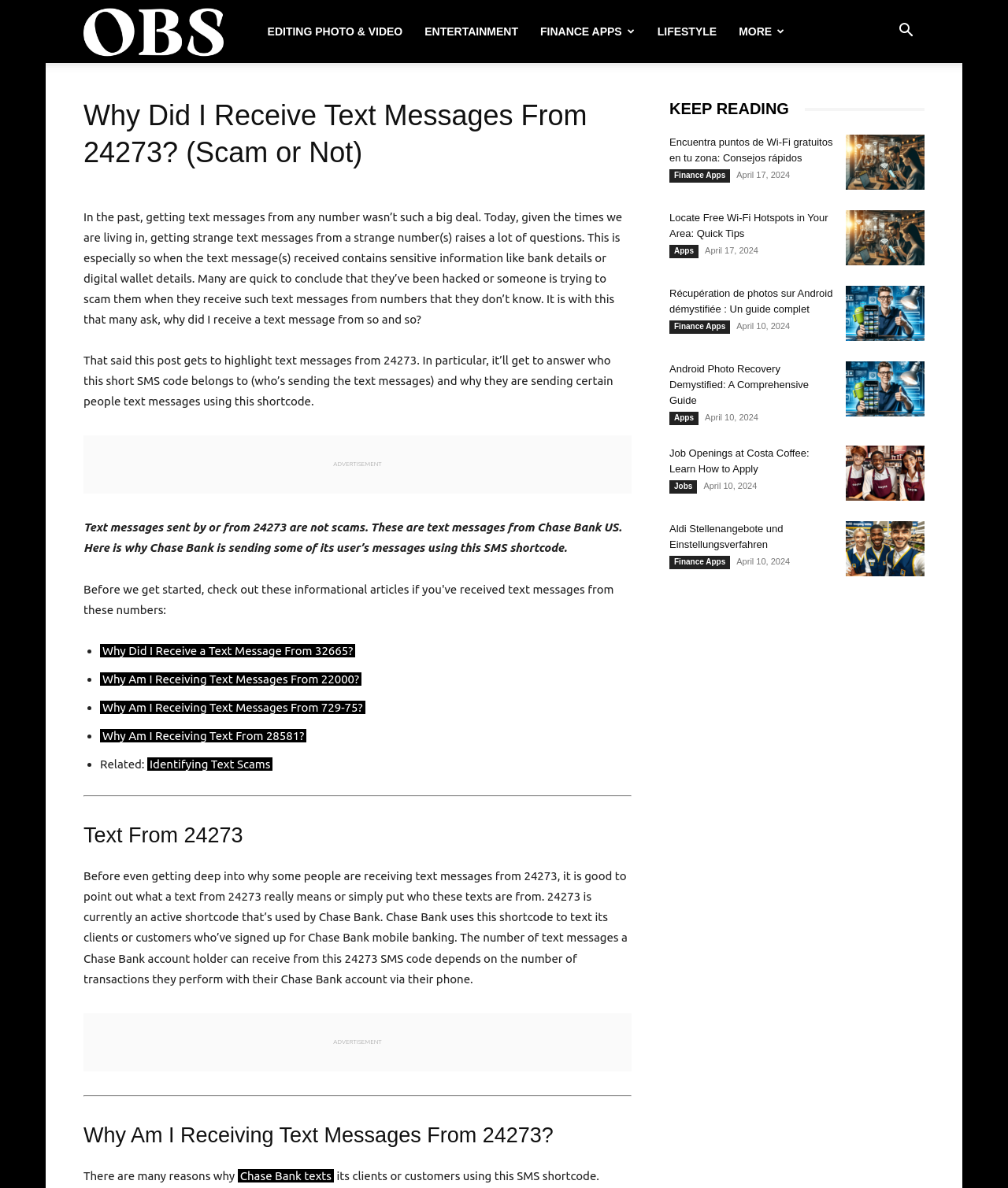Pinpoint the bounding box coordinates of the clickable element to carry out the following instruction: "Check text from 24273."

[0.083, 0.691, 0.627, 0.716]